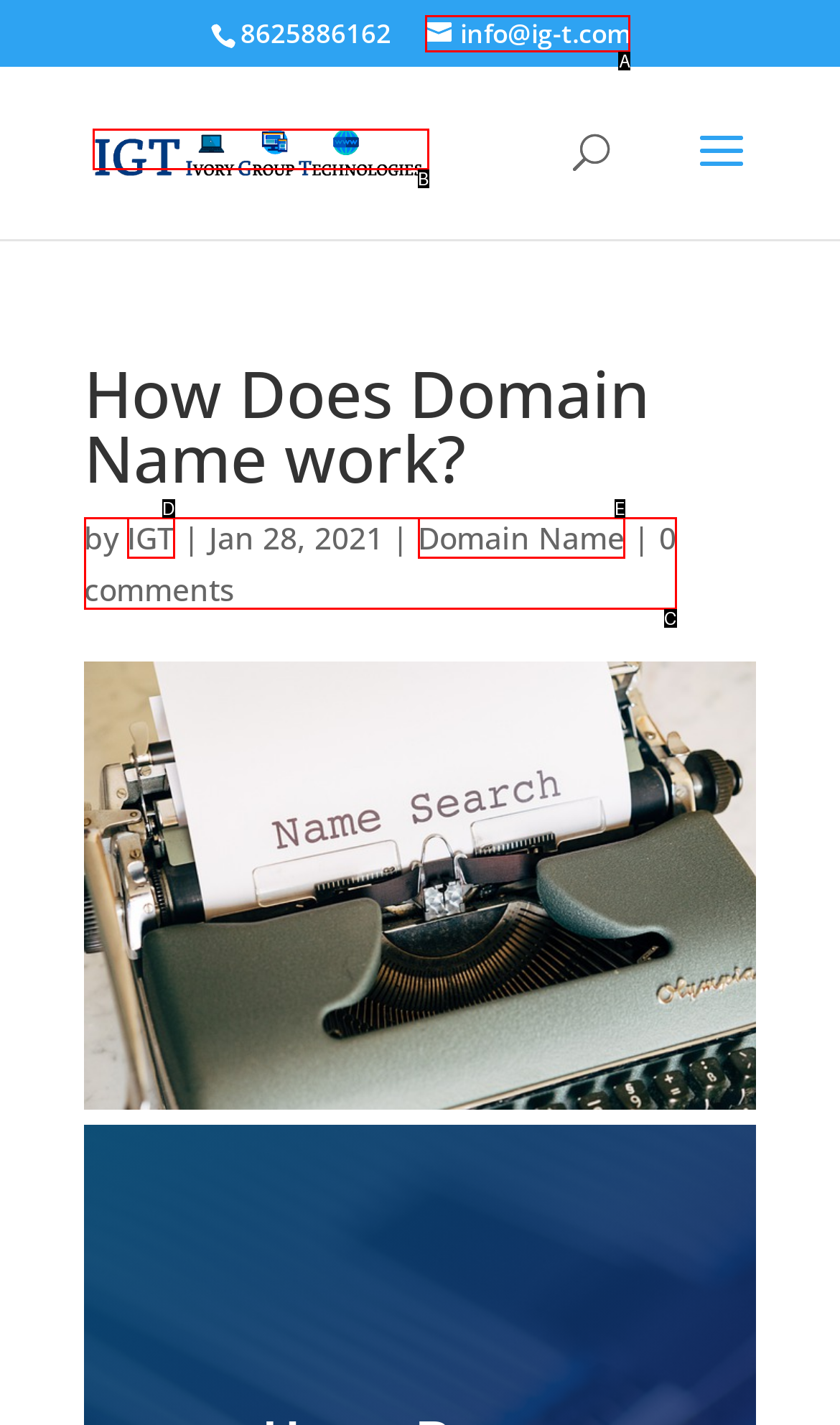Identify the option that corresponds to the description: alt="IGT Ivory Group Technologies" 
Provide the letter of the matching option from the available choices directly.

B